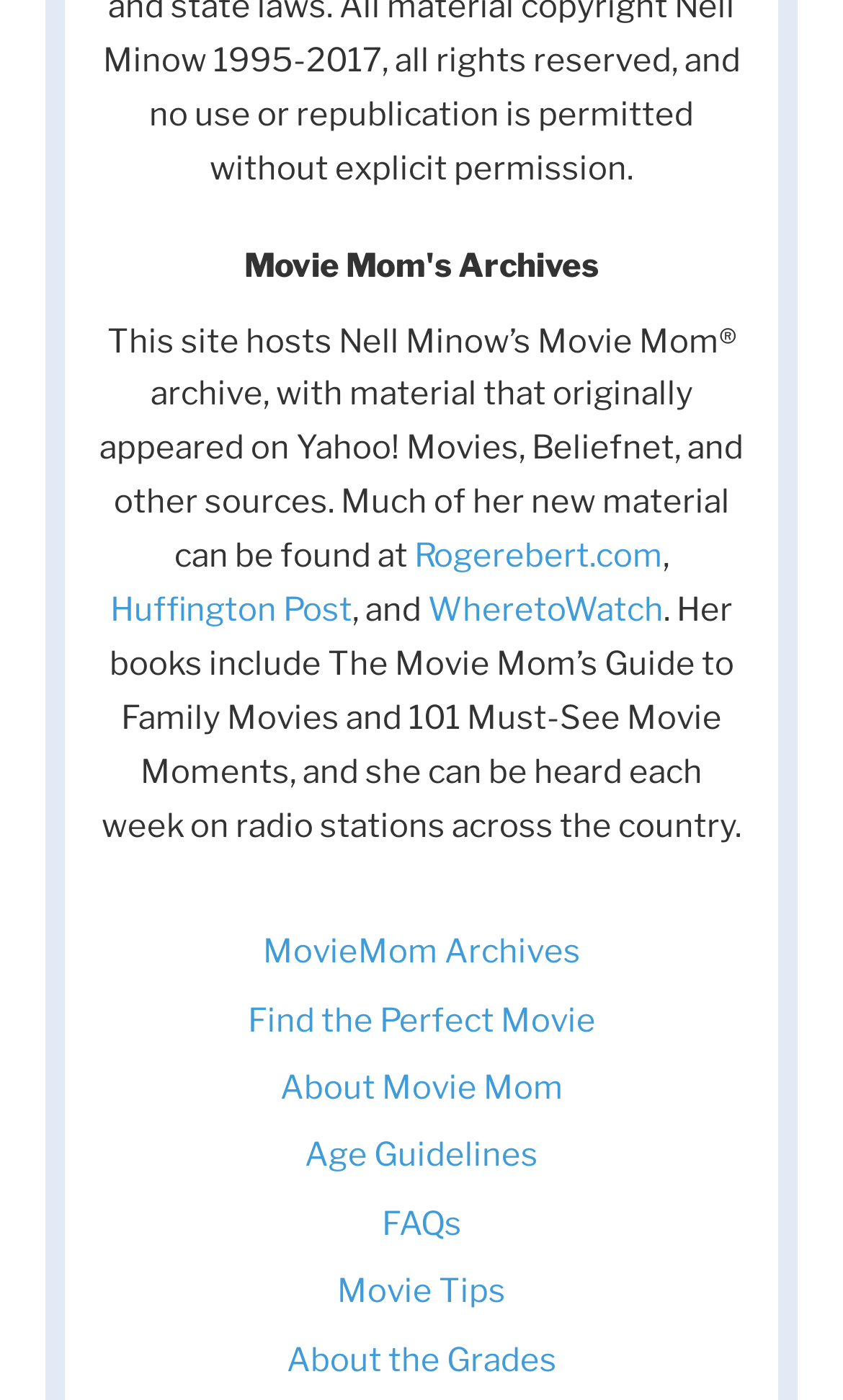Where can much of Nell Minow's new material be found?
Please provide a single word or phrase based on the screenshot.

Rogerebert.com